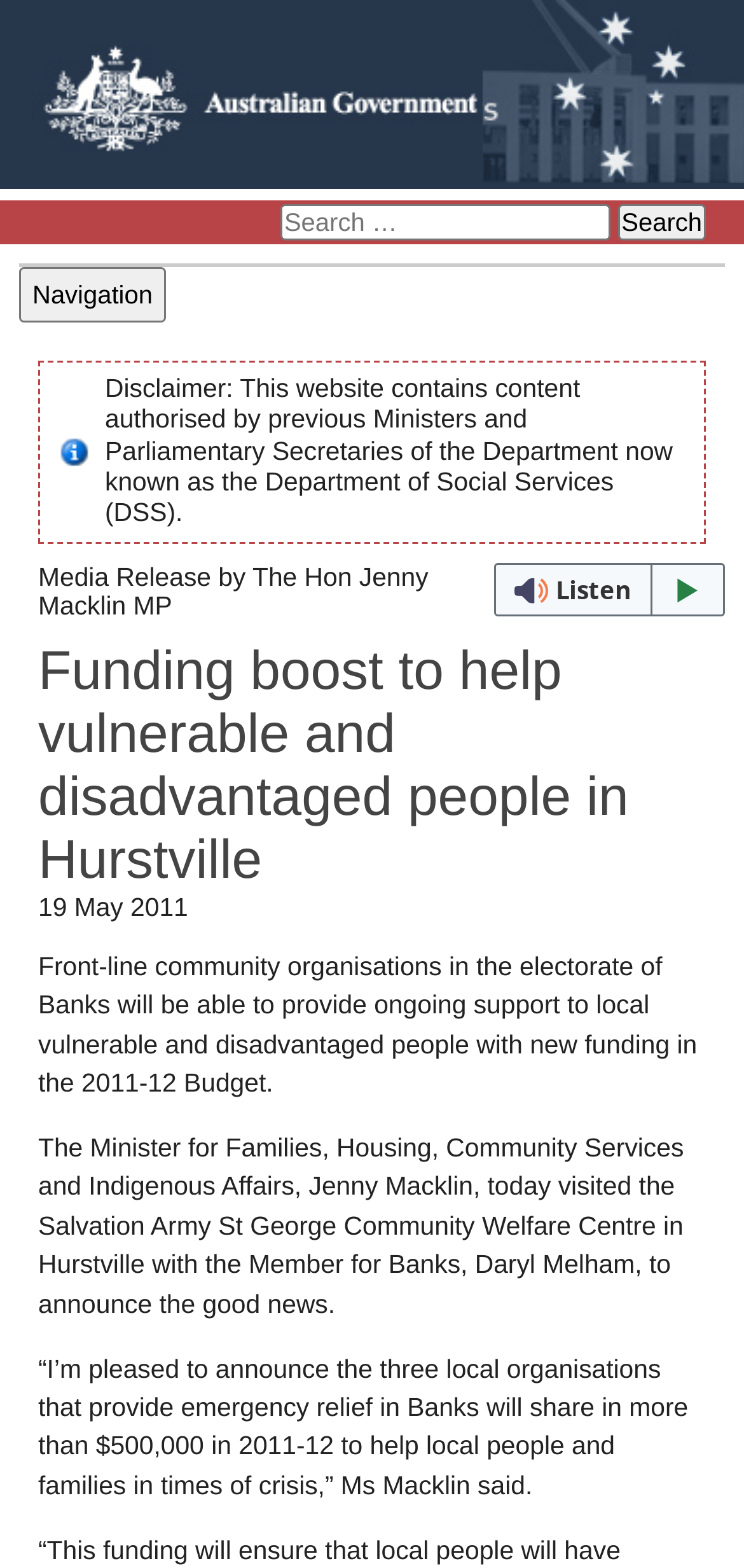Answer with a single word or phrase: 
What is the date mentioned in the article?

19 May 2011